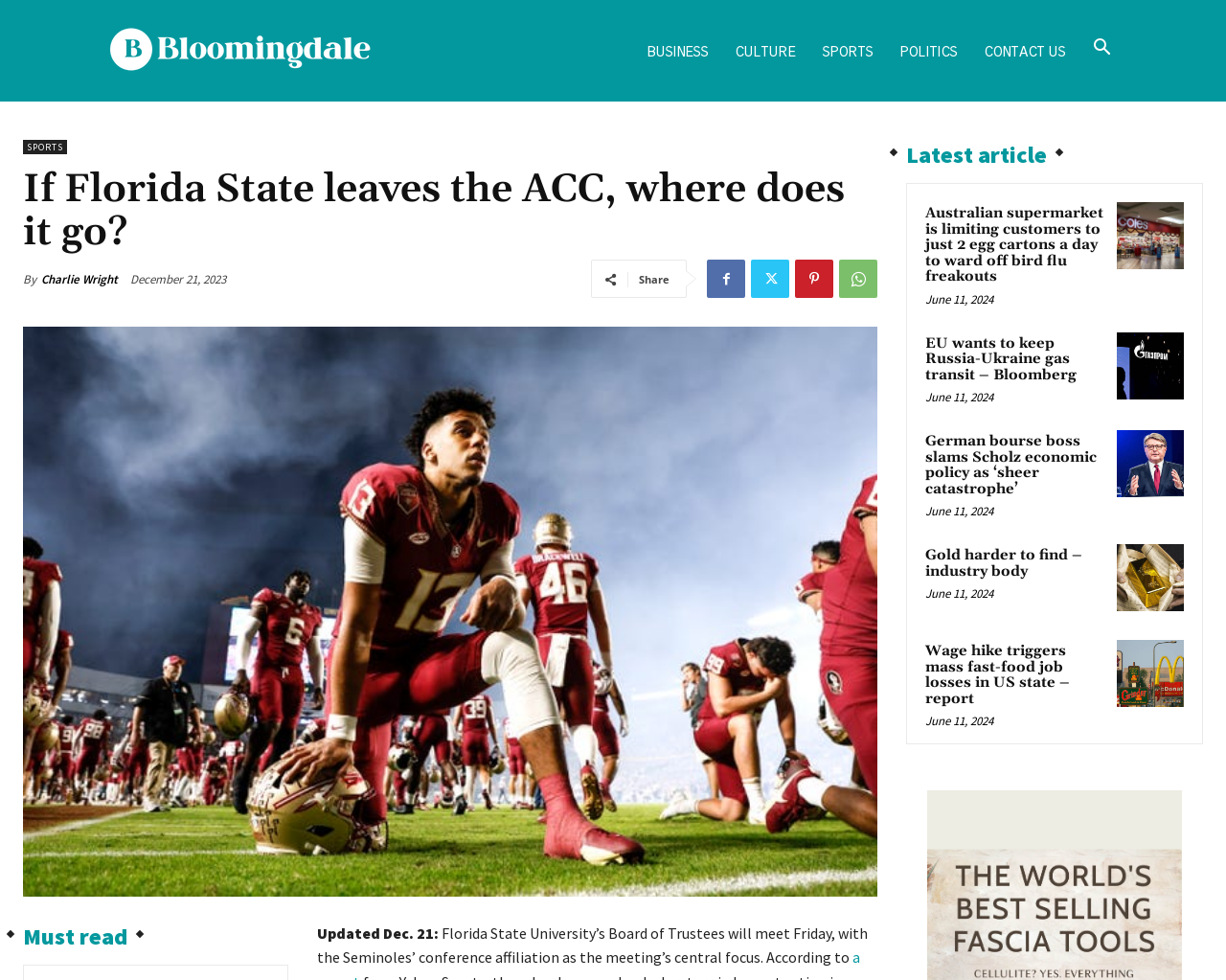Identify the bounding box coordinates for the element you need to click to achieve the following task: "View the services offered". The coordinates must be four float values ranging from 0 to 1, formatted as [left, top, right, bottom].

None